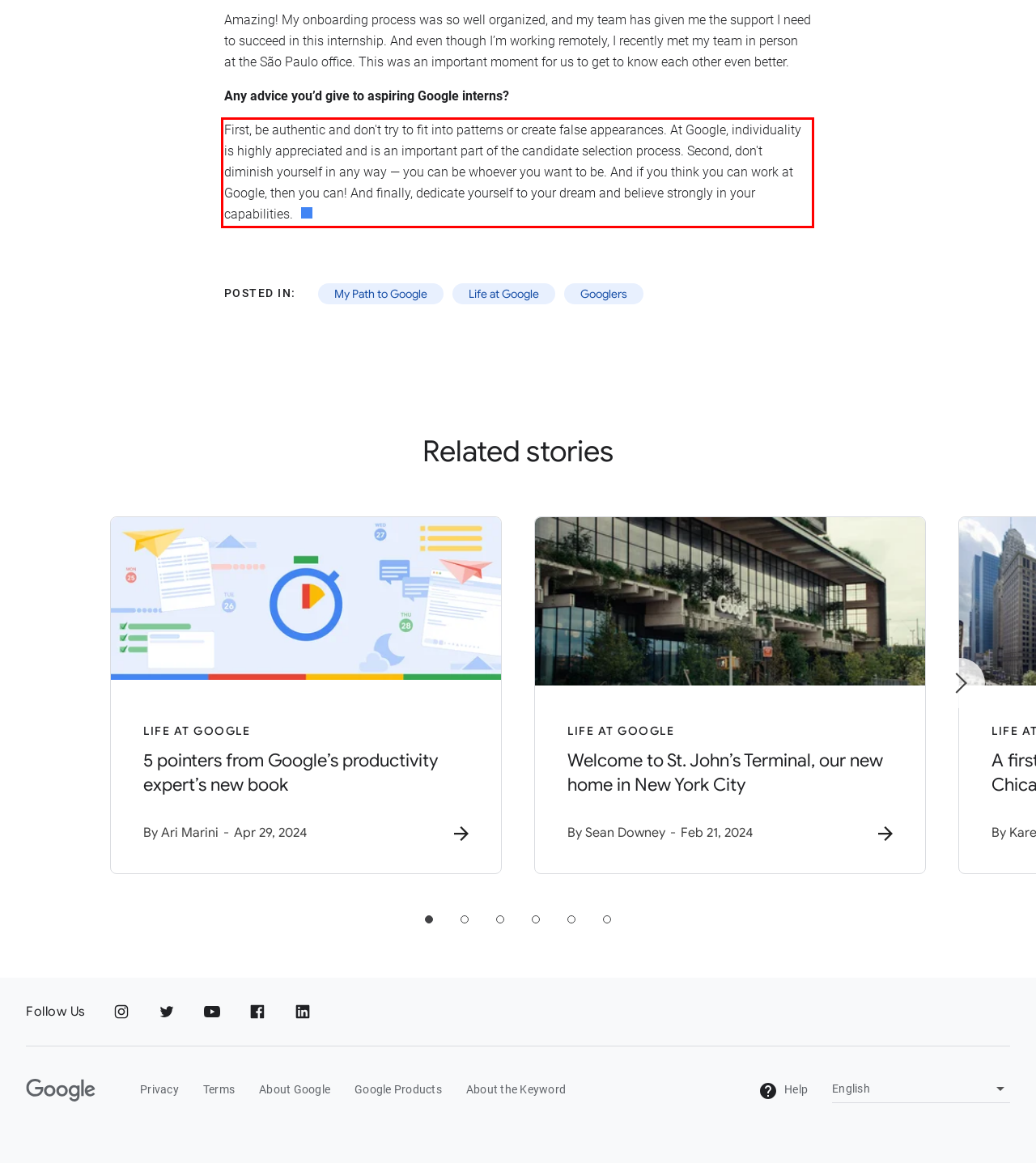Analyze the screenshot of the webpage that features a red bounding box and recognize the text content enclosed within this red bounding box.

First, be authentic and don't try to fit into patterns or create false appearances. At Google, individuality is highly appreciated and is an important part of the candidate selection process. Second, don't diminish yourself in any way — you can be whoever you want to be. And if you think you can work at Google, then you can! And finally, dedicate yourself to your dream and believe strongly in your capabilities.